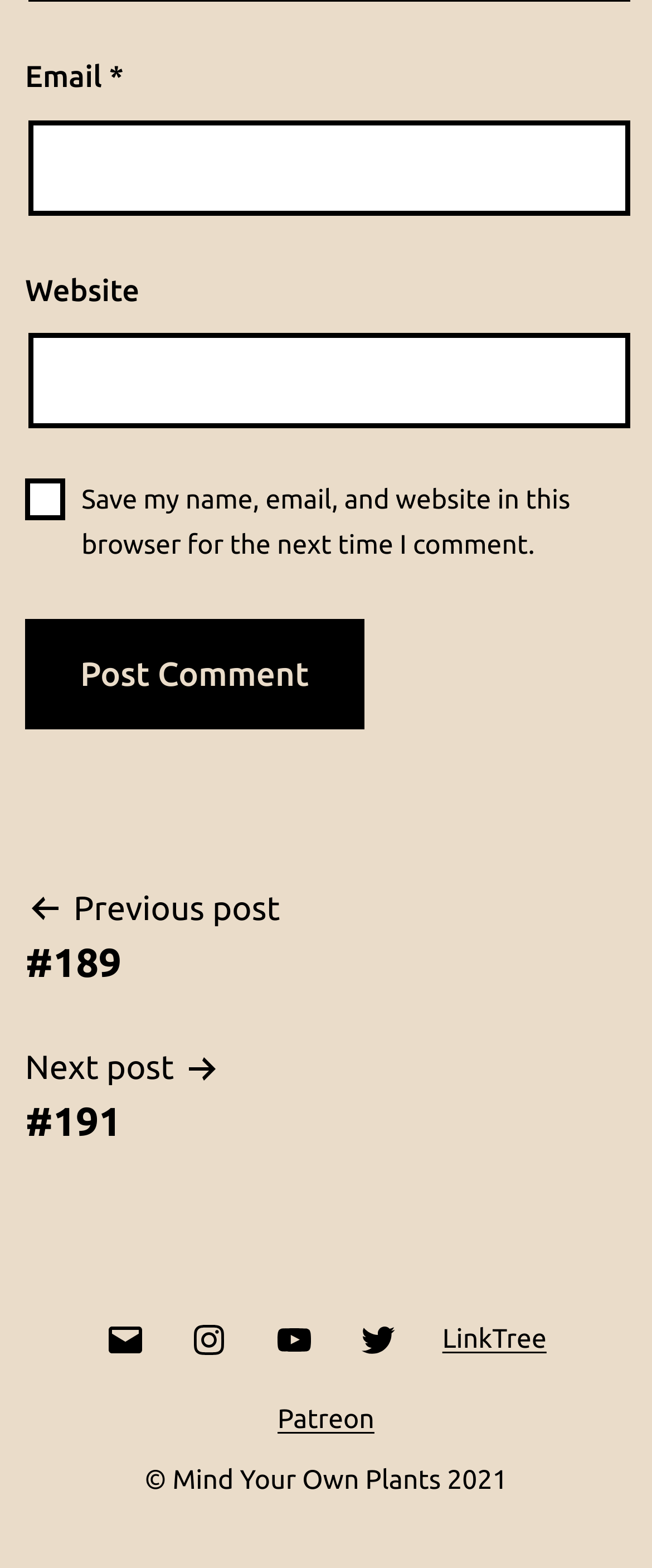Pinpoint the bounding box coordinates of the clickable area needed to execute the instruction: "Post a comment". The coordinates should be specified as four float numbers between 0 and 1, i.e., [left, top, right, bottom].

[0.038, 0.395, 0.558, 0.465]